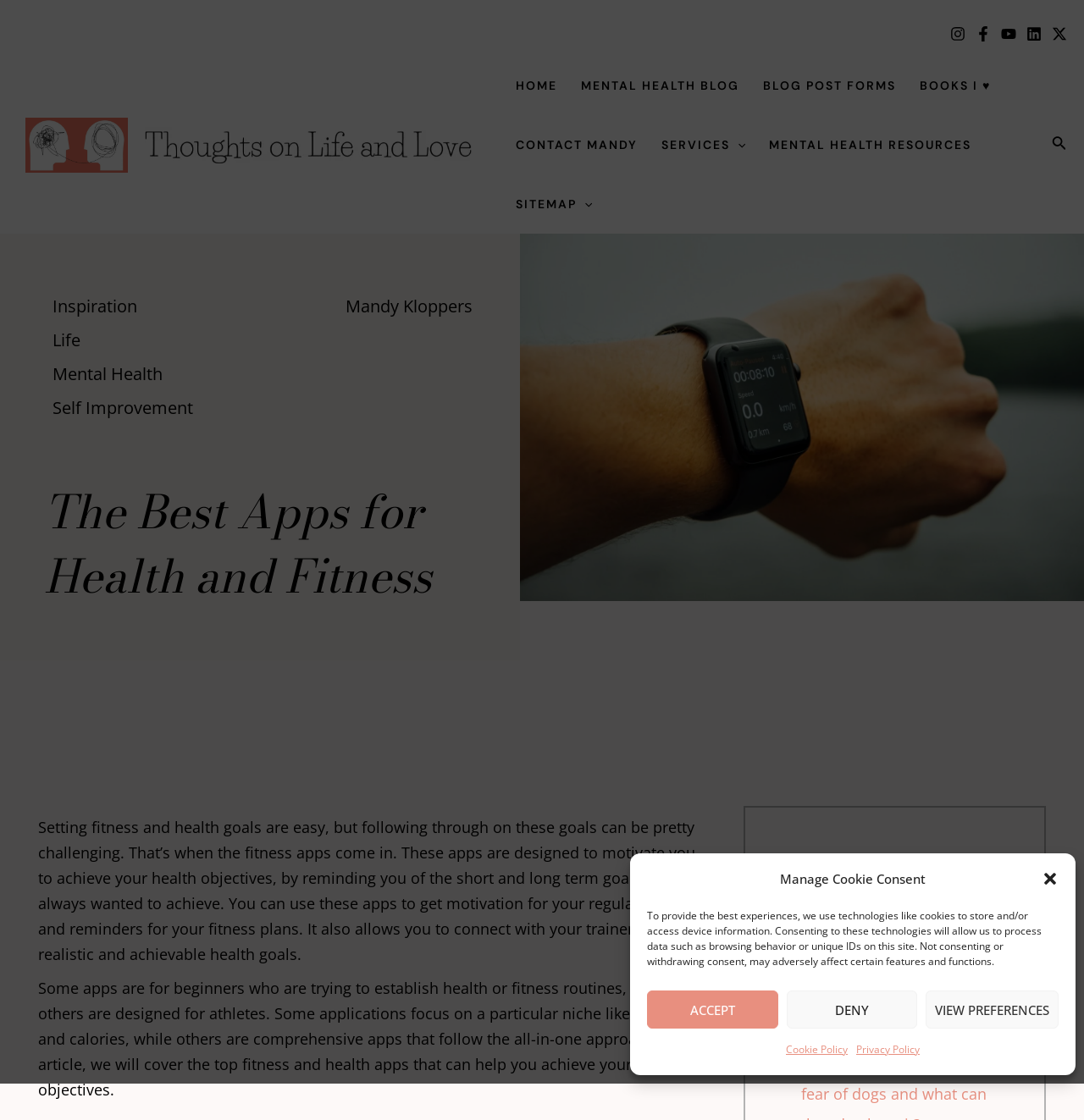Provide the bounding box coordinates of the area you need to click to execute the following instruction: "Go to the Mental Health Blog".

[0.525, 0.05, 0.693, 0.103]